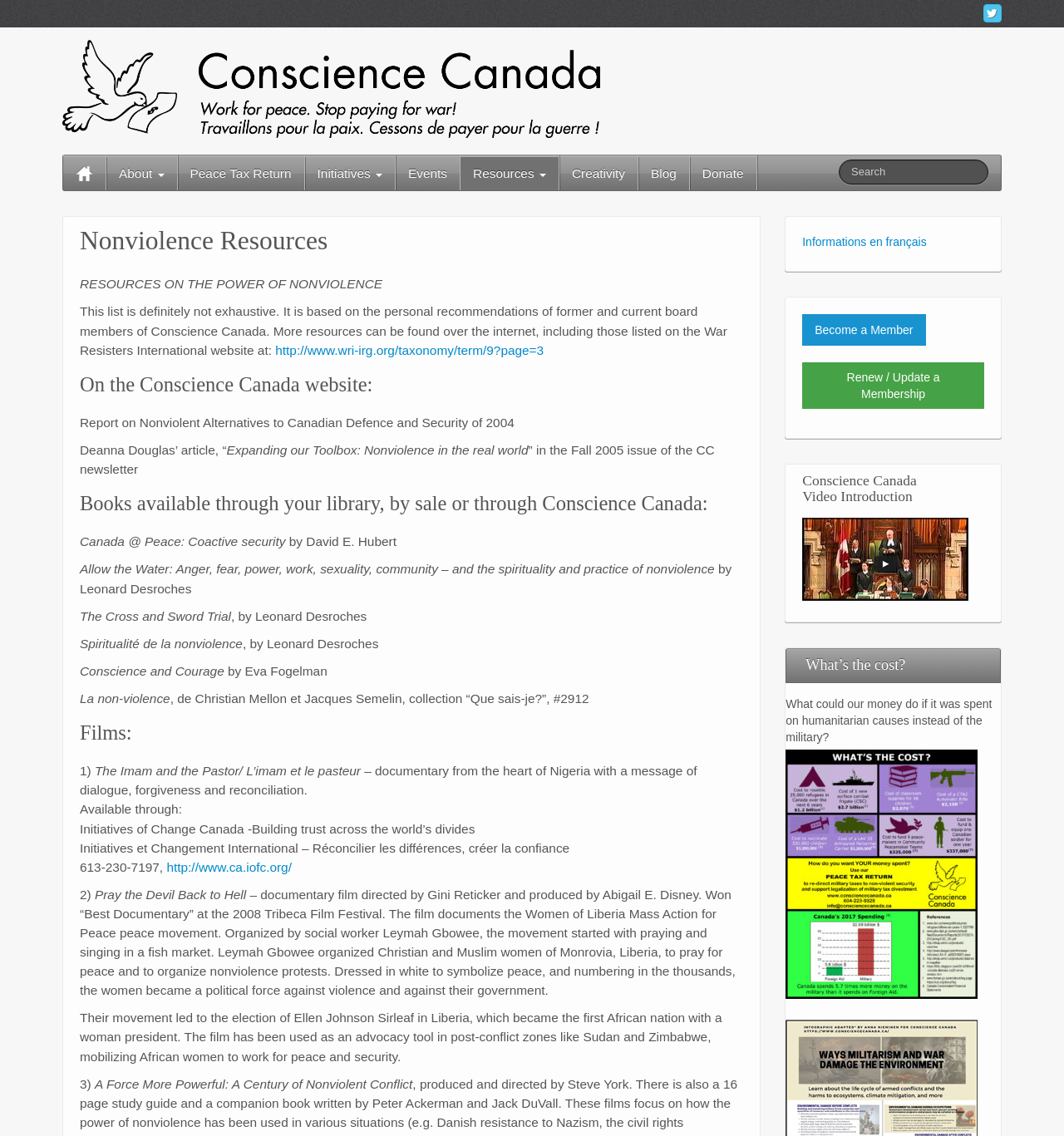Can you provide the bounding box coordinates for the element that should be clicked to implement the instruction: "Learn about Conscience Canada"?

[0.059, 0.071, 0.564, 0.083]